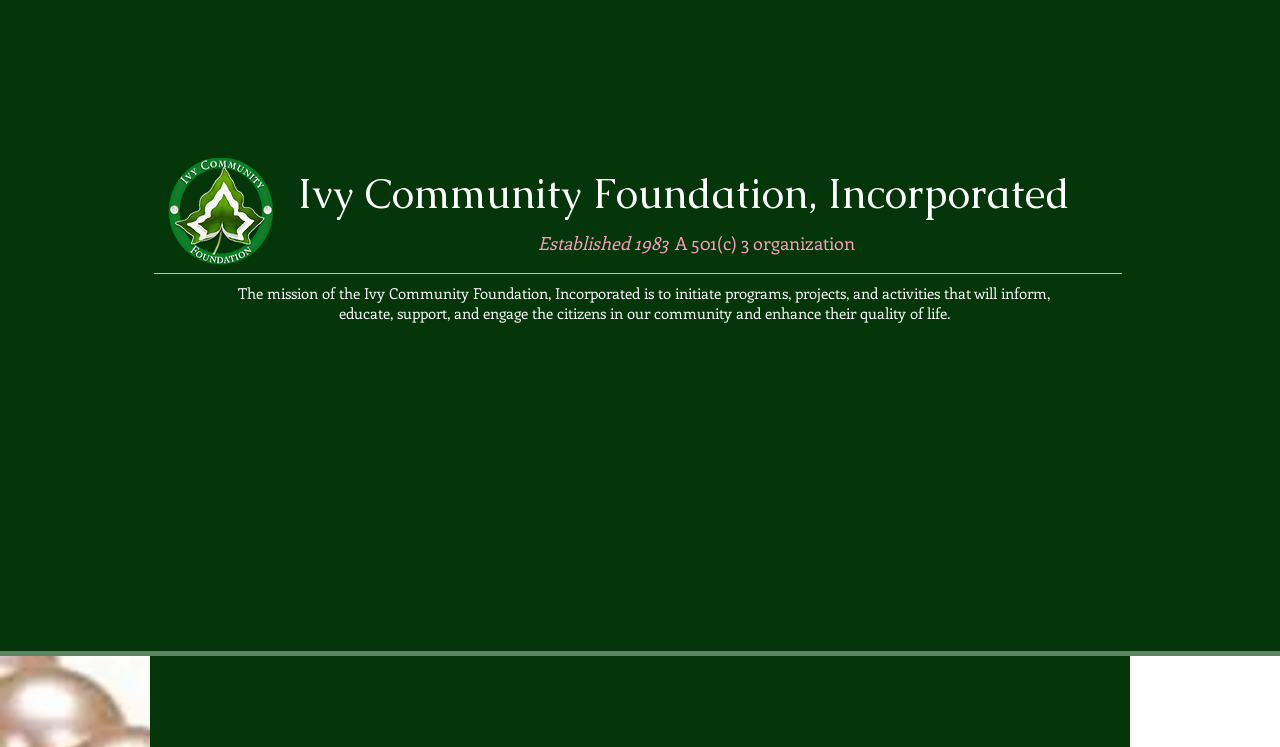Please determine the bounding box coordinates of the element to click on in order to accomplish the following task: "Read 'REPURPOSING YOUR PODCAST CONTENT'". Ensure the coordinates are four float numbers ranging from 0 to 1, i.e., [left, top, right, bottom].

None